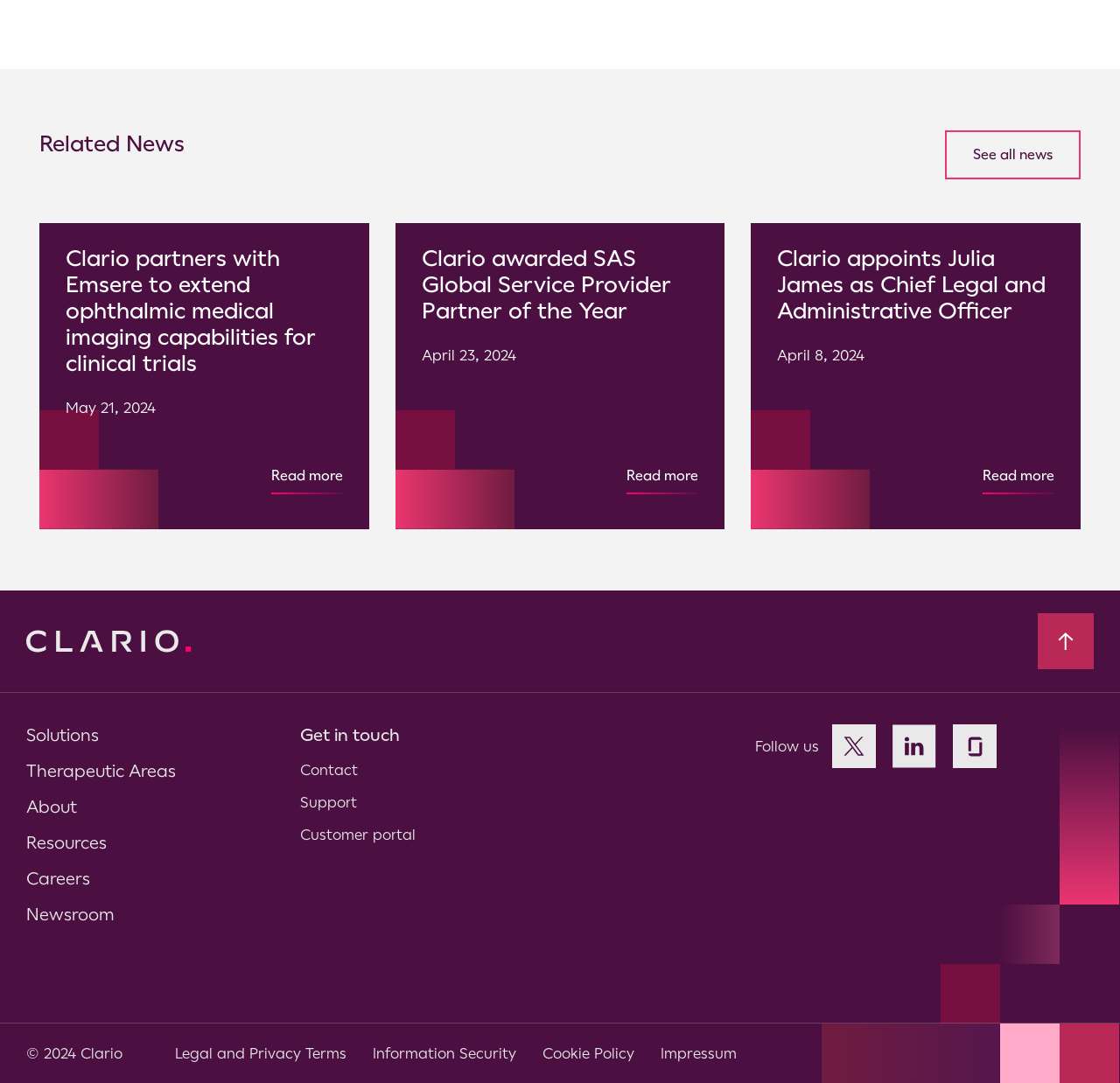Identify the bounding box coordinates for the UI element described by the following text: "title="Back to top"". Provide the coordinates as four float numbers between 0 and 1, in the format [left, top, right, bottom].

[0.926, 0.566, 0.977, 0.618]